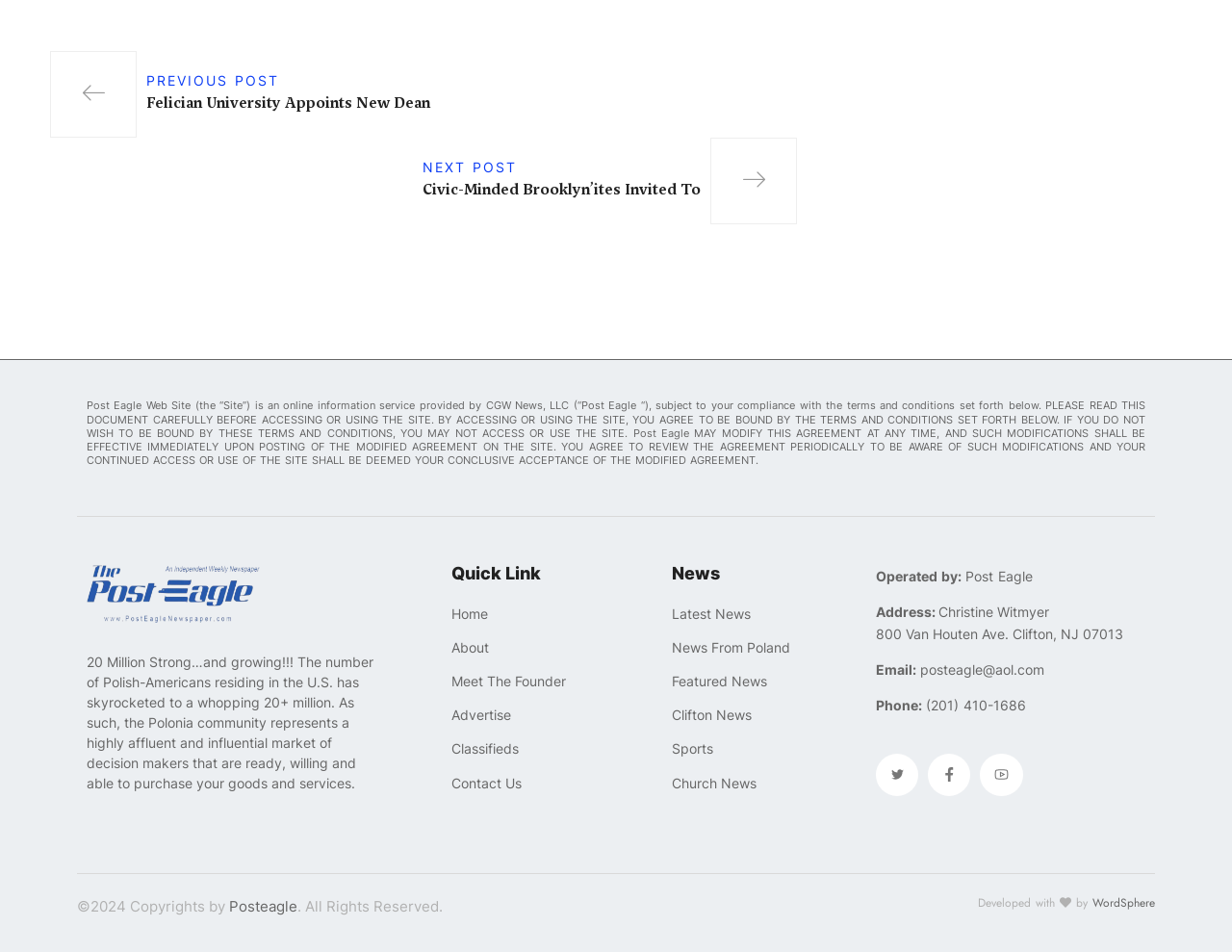What is the name of the website?
Answer the question with a single word or phrase derived from the image.

Post Eagle